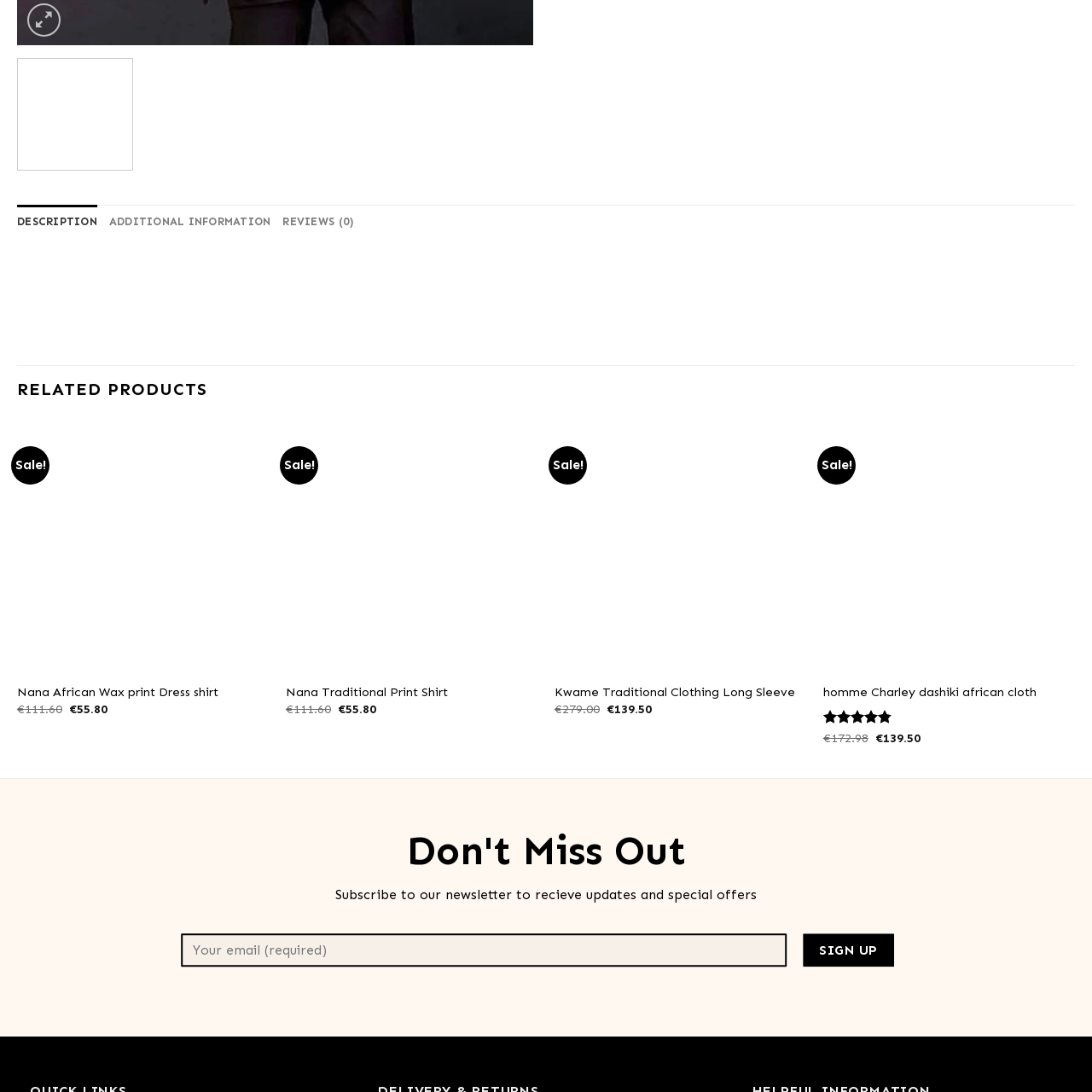What is the design style of the clothing item?
Observe the image inside the red-bordered box and offer a detailed answer based on the visual details you find.

The image features a stylish clothing item with a vibrant graphic design, possibly indicative of a traditional African print, which adds a unique and colorful flair to the garment, as described in the caption.